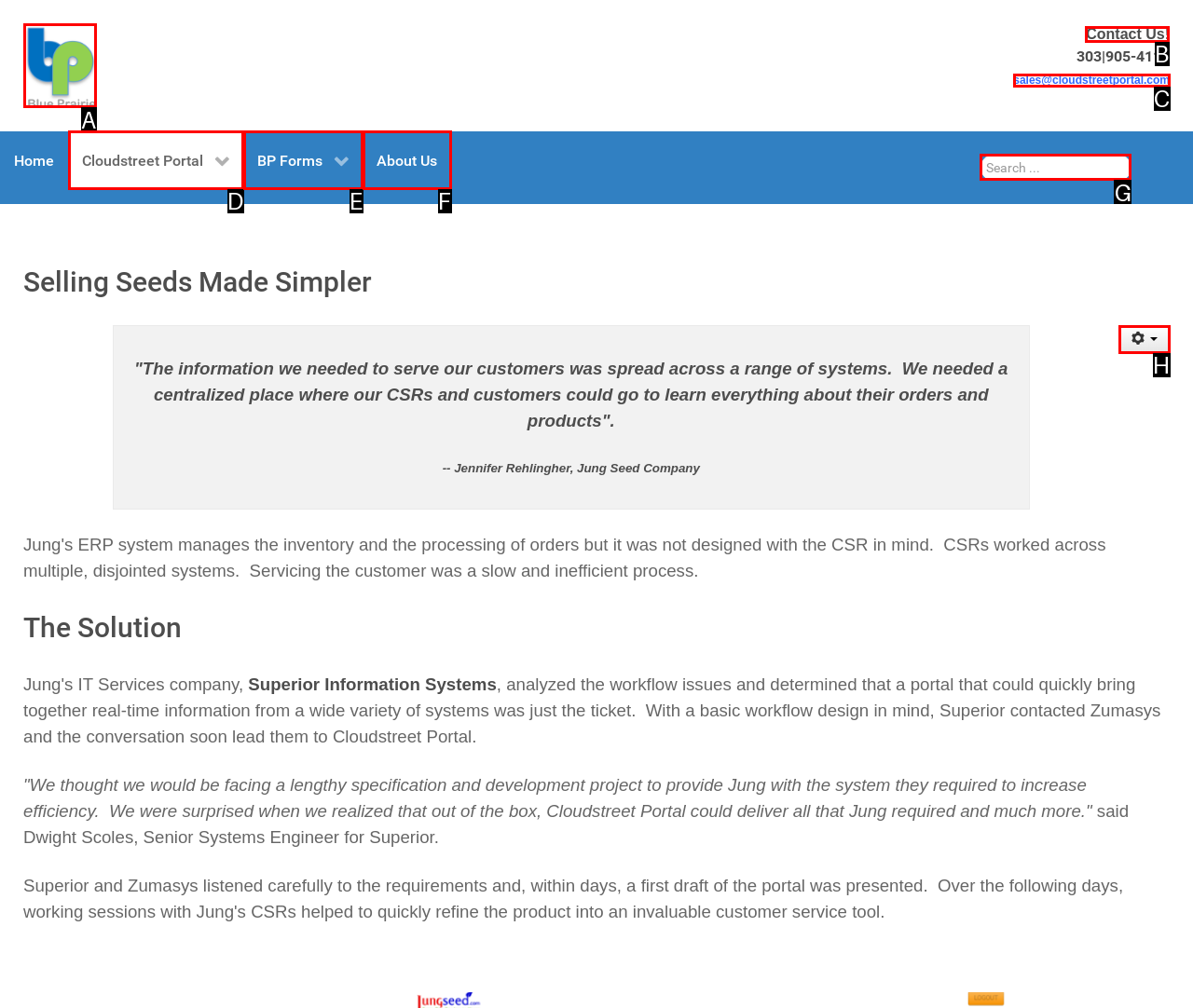Determine which HTML element I should select to execute the task: Contact Us
Reply with the corresponding option's letter from the given choices directly.

B